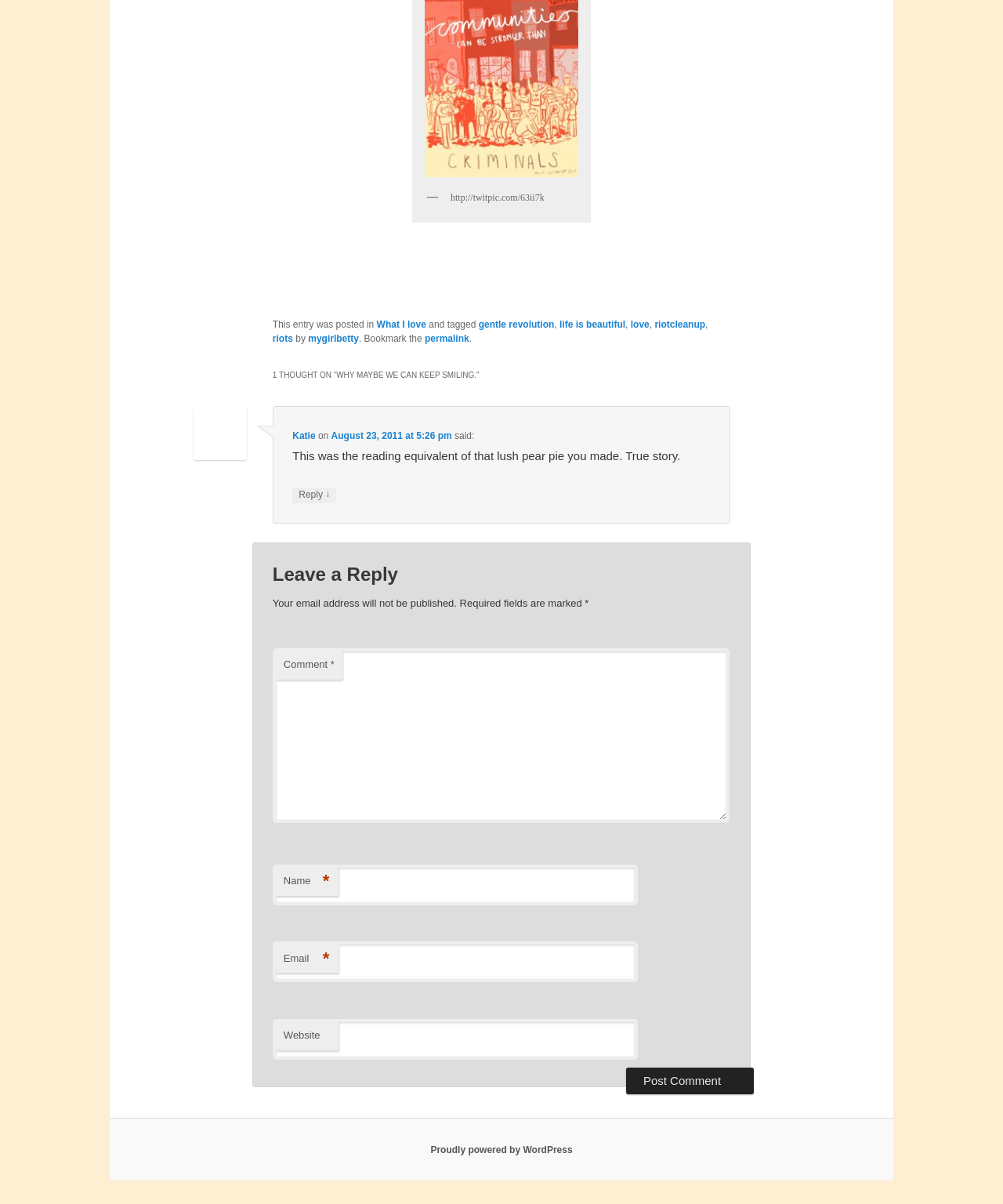Identify the bounding box coordinates of the region that needs to be clicked to carry out this instruction: "Enter a comment". Provide these coordinates as four float numbers ranging from 0 to 1, i.e., [left, top, right, bottom].

[0.272, 0.538, 0.727, 0.683]